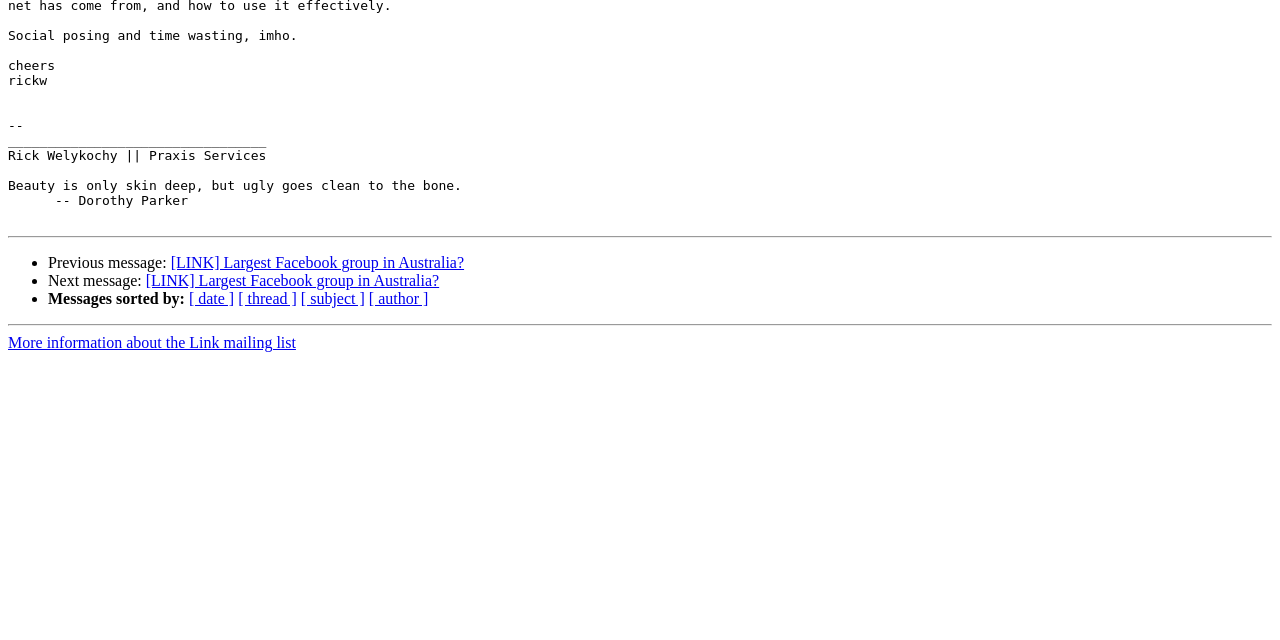Predict the bounding box coordinates for the UI element described as: "[ date ]". The coordinates should be four float numbers between 0 and 1, presented as [left, top, right, bottom].

[0.148, 0.454, 0.183, 0.48]